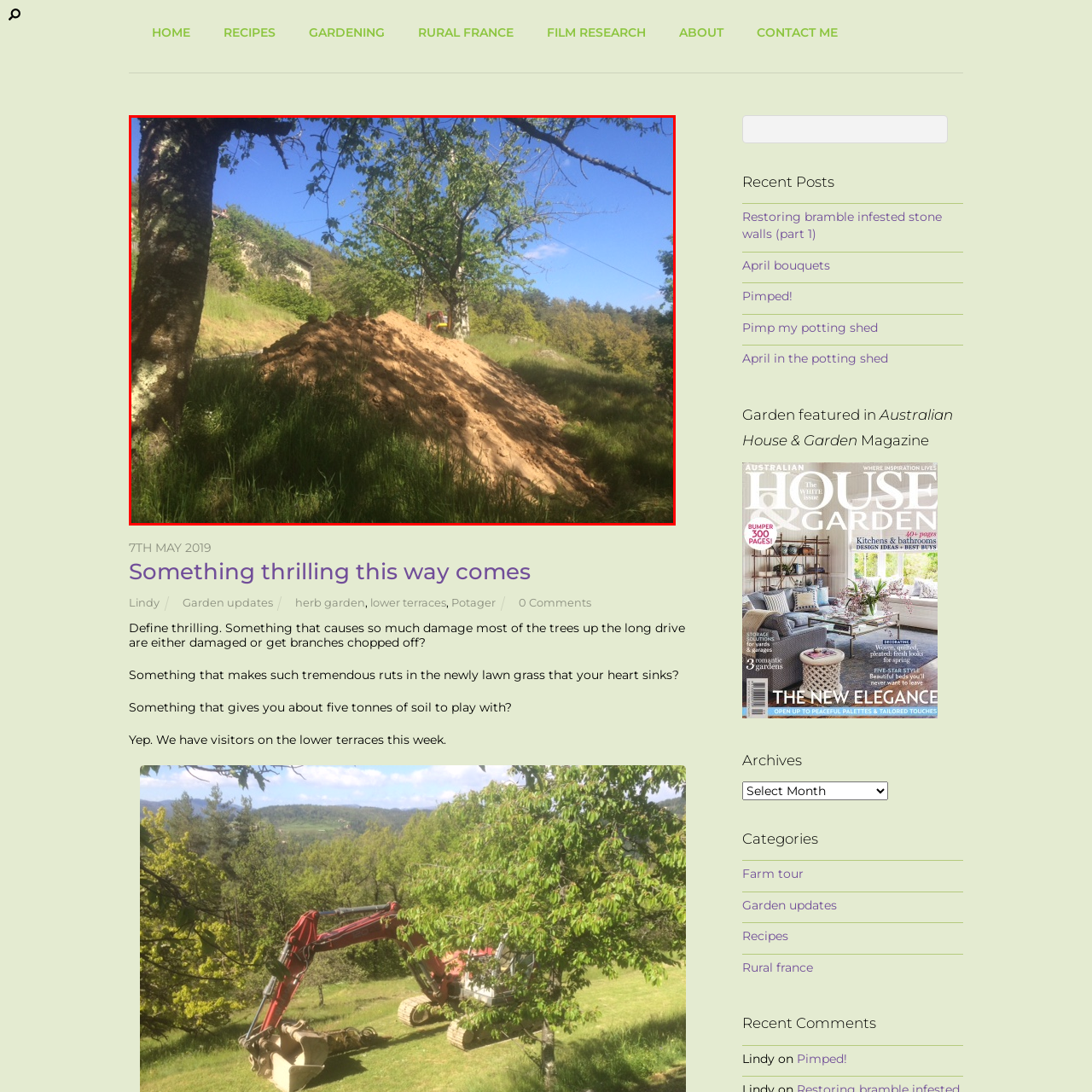Focus on the section encased in the red border, What is the purpose of the mound of soil? Give your response as a single word or phrase.

Gardening or landscaping